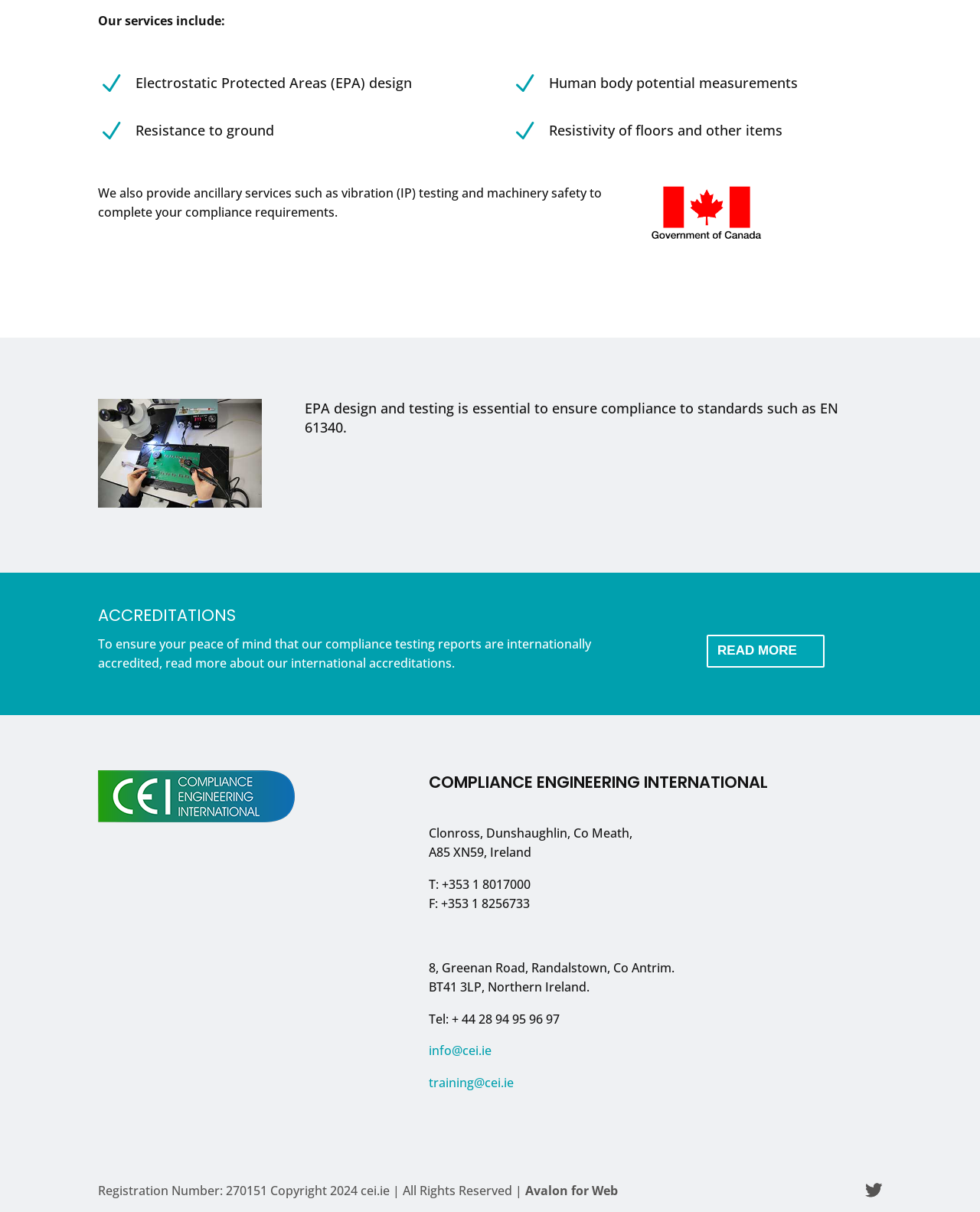Extract the bounding box for the UI element that matches this description: "info@cei.ie".

[0.438, 0.86, 0.502, 0.874]